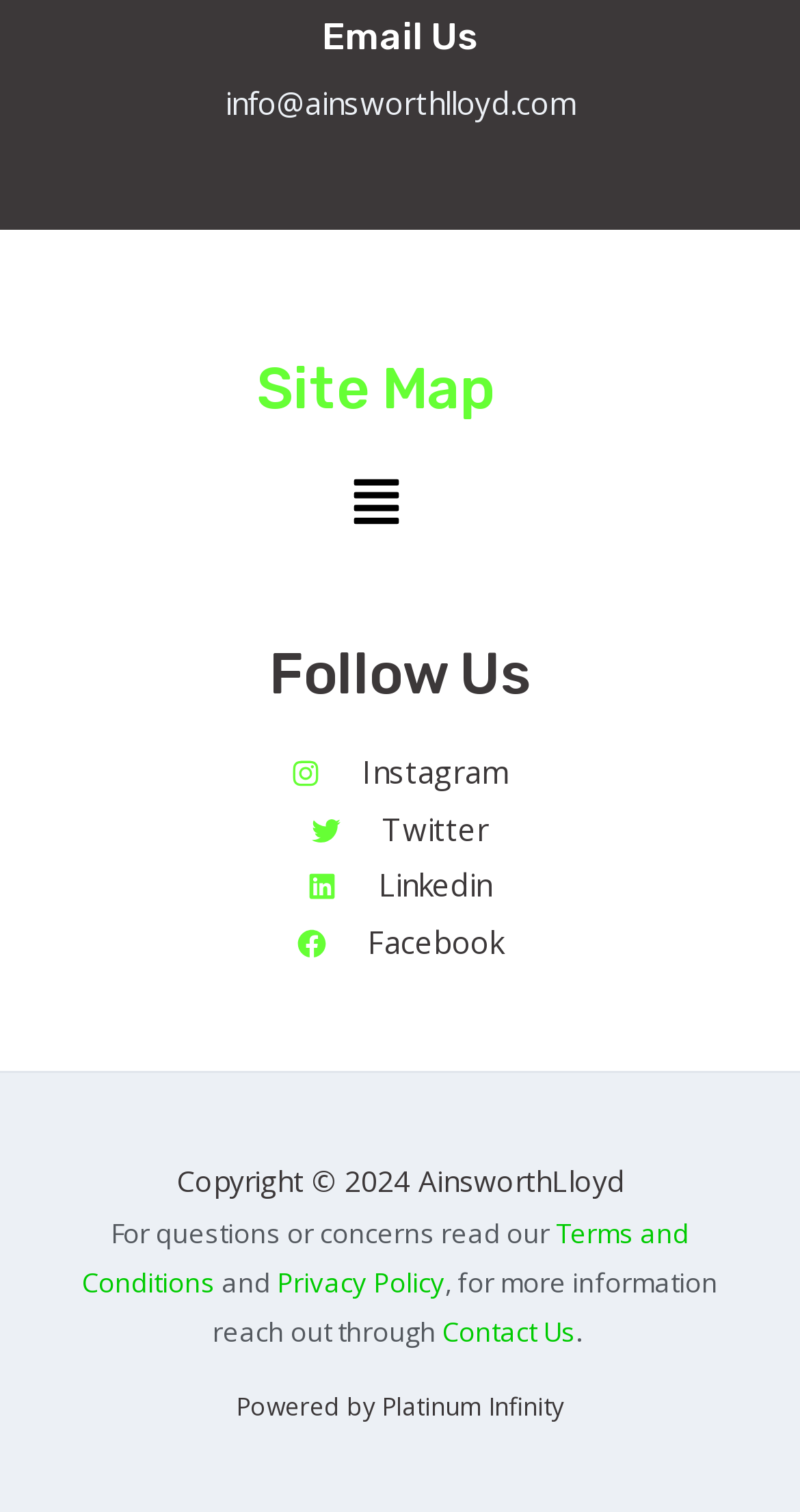What is the copyright year?
Please give a detailed and elaborate explanation in response to the question.

The copyright year is mentioned at the bottom of the webpage, where it says 'Copyright © 2024 AinsworthLloyd'.